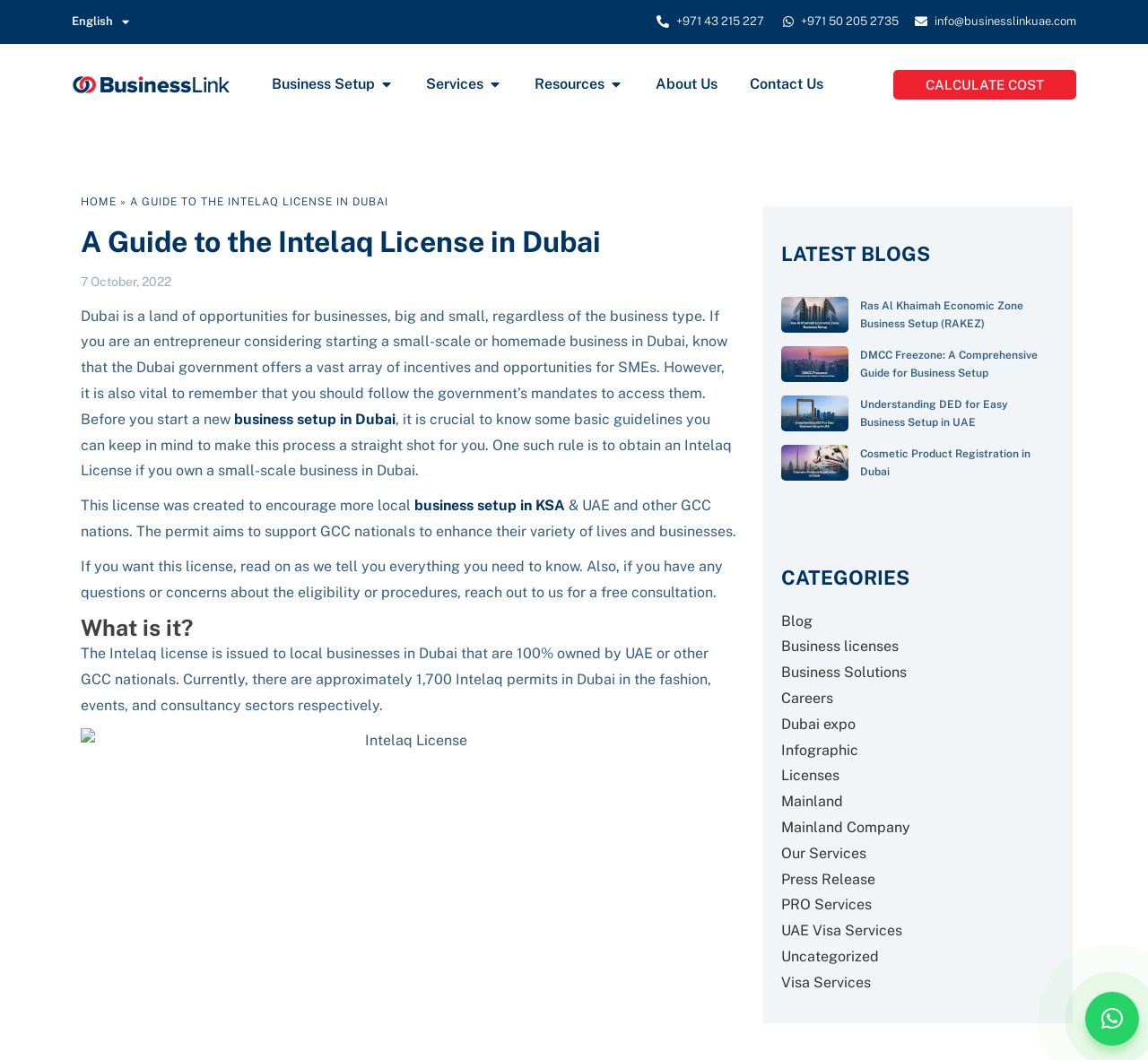Identify the bounding box coordinates for the element that needs to be clicked to fulfill this instruction: "Contact via phone number +971 43 215 227". Provide the coordinates in the format of four float numbers between 0 and 1: [left, top, right, bottom].

[0.569, 0.008, 0.666, 0.033]